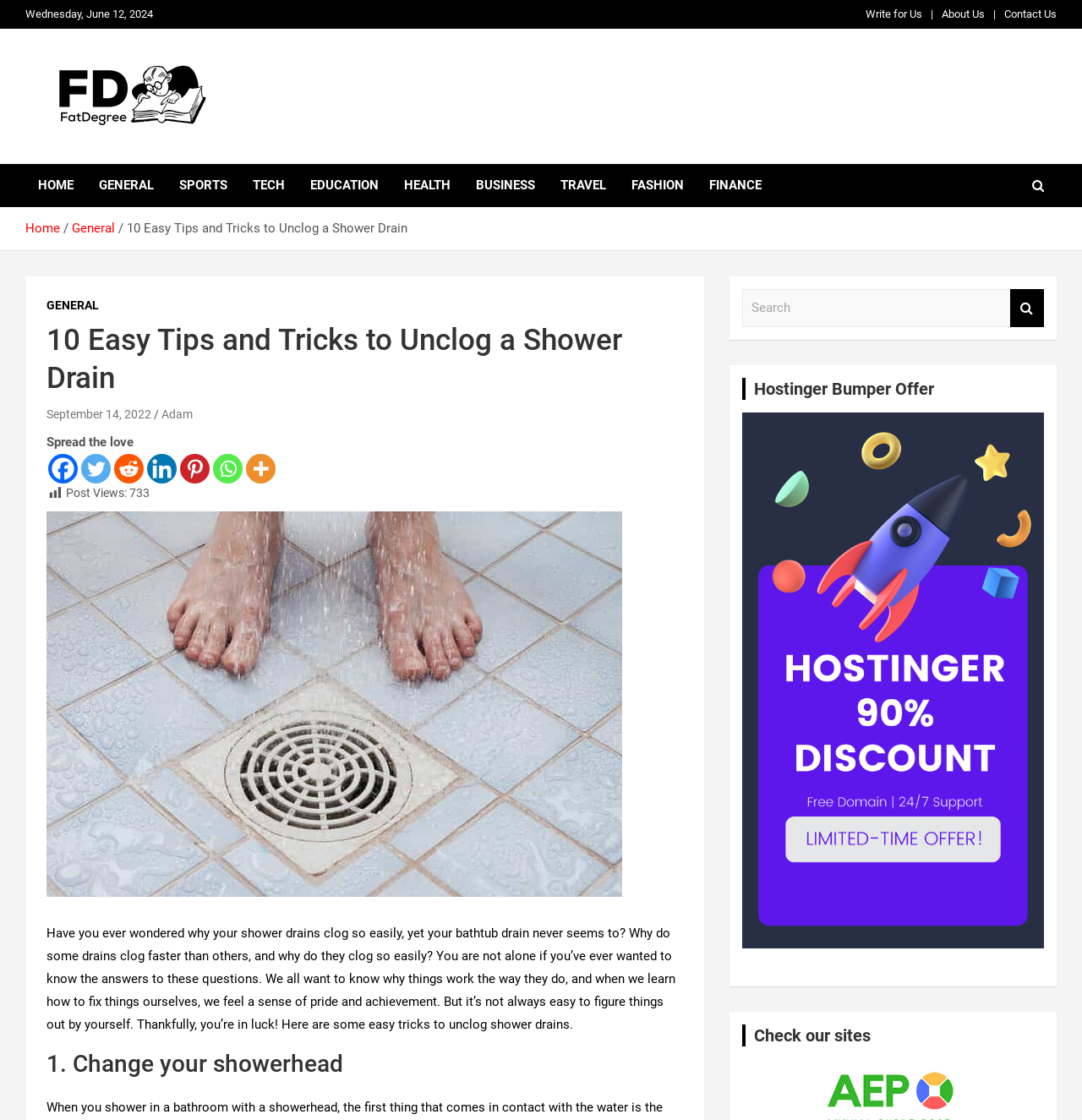Can you find and generate the webpage's heading?

10 Easy Tips and Tricks to Unclog a Shower Drain